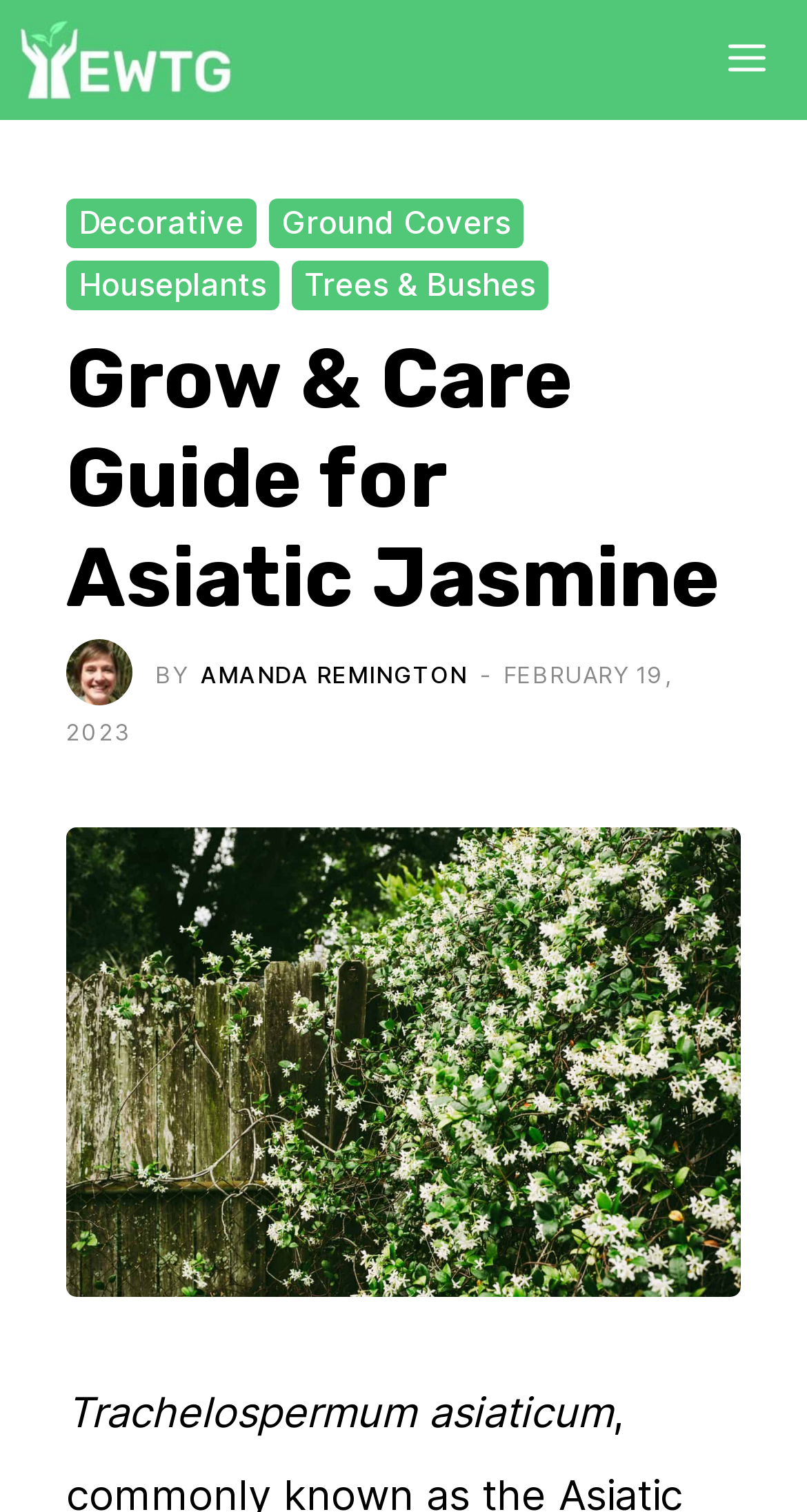Can you find and provide the main heading text of this webpage?

Grow & Care Guide for Asiatic Jasmine